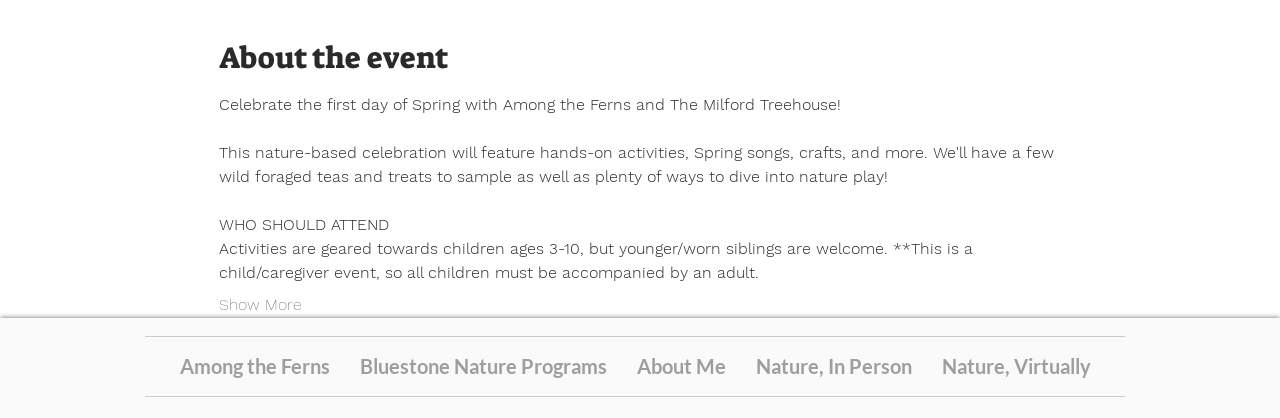From the element description Bluestone Nature Programs, predict the bounding box coordinates of the UI element. The coordinates must be specified in the format (top-left x, top-left y, bottom-right x, bottom-right y) and should be within the 0 to 1 range.

[0.269, 0.807, 0.486, 0.948]